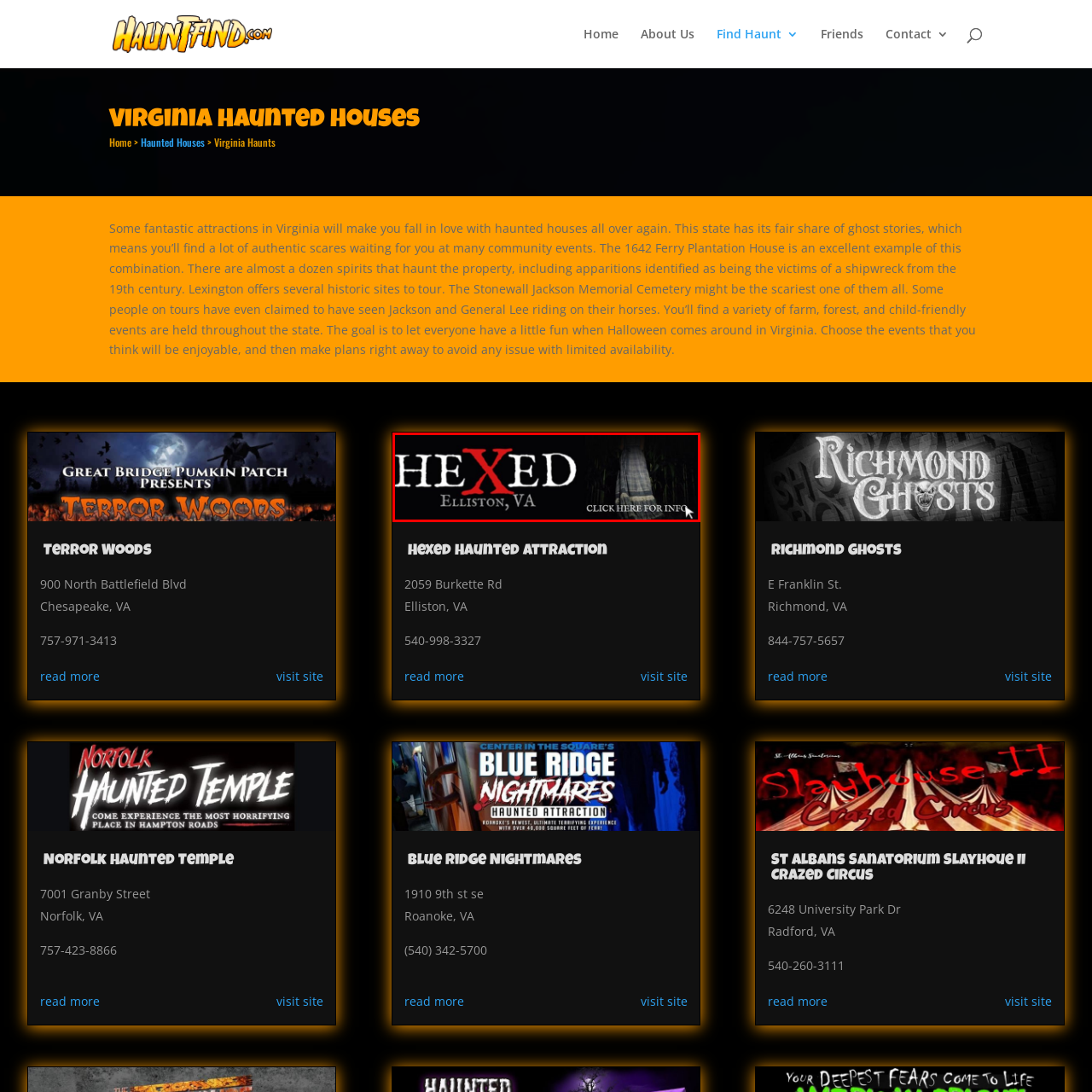View the image surrounded by the red border, What is the location of the haunted attraction?
 Answer using a single word or phrase.

Elliston, Virginia